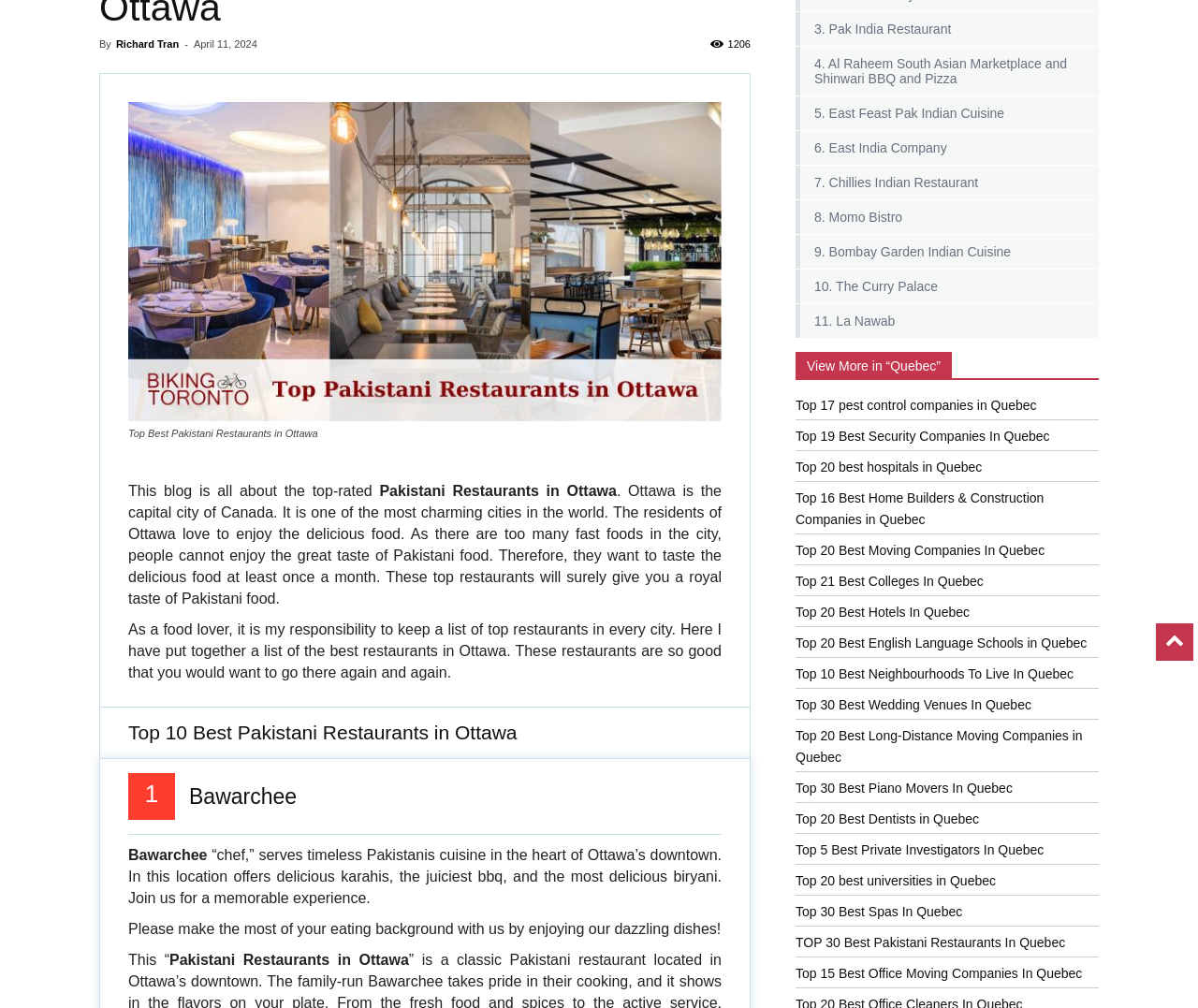Based on the provided description, "8. Momo Bistro", find the bounding box of the corresponding UI element in the screenshot.

[0.664, 0.199, 0.917, 0.232]